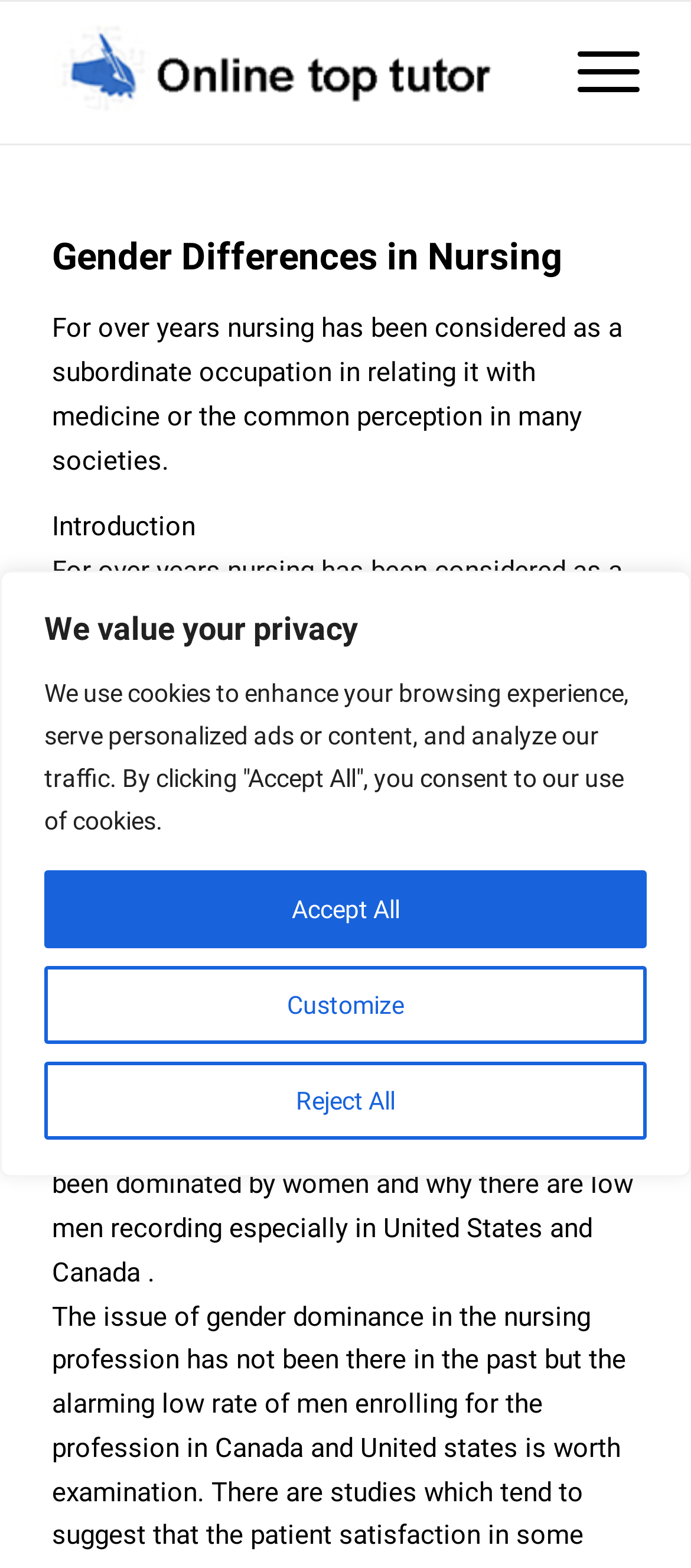Is patient satisfaction related to nurse's gender?
Please respond to the question with a detailed and informative answer.

According to the webpage content, 'though it has been proved that the satisfaction of the patient is not related to the gender of the nurse', it is clear that patient satisfaction is not related to the gender of the nurse.